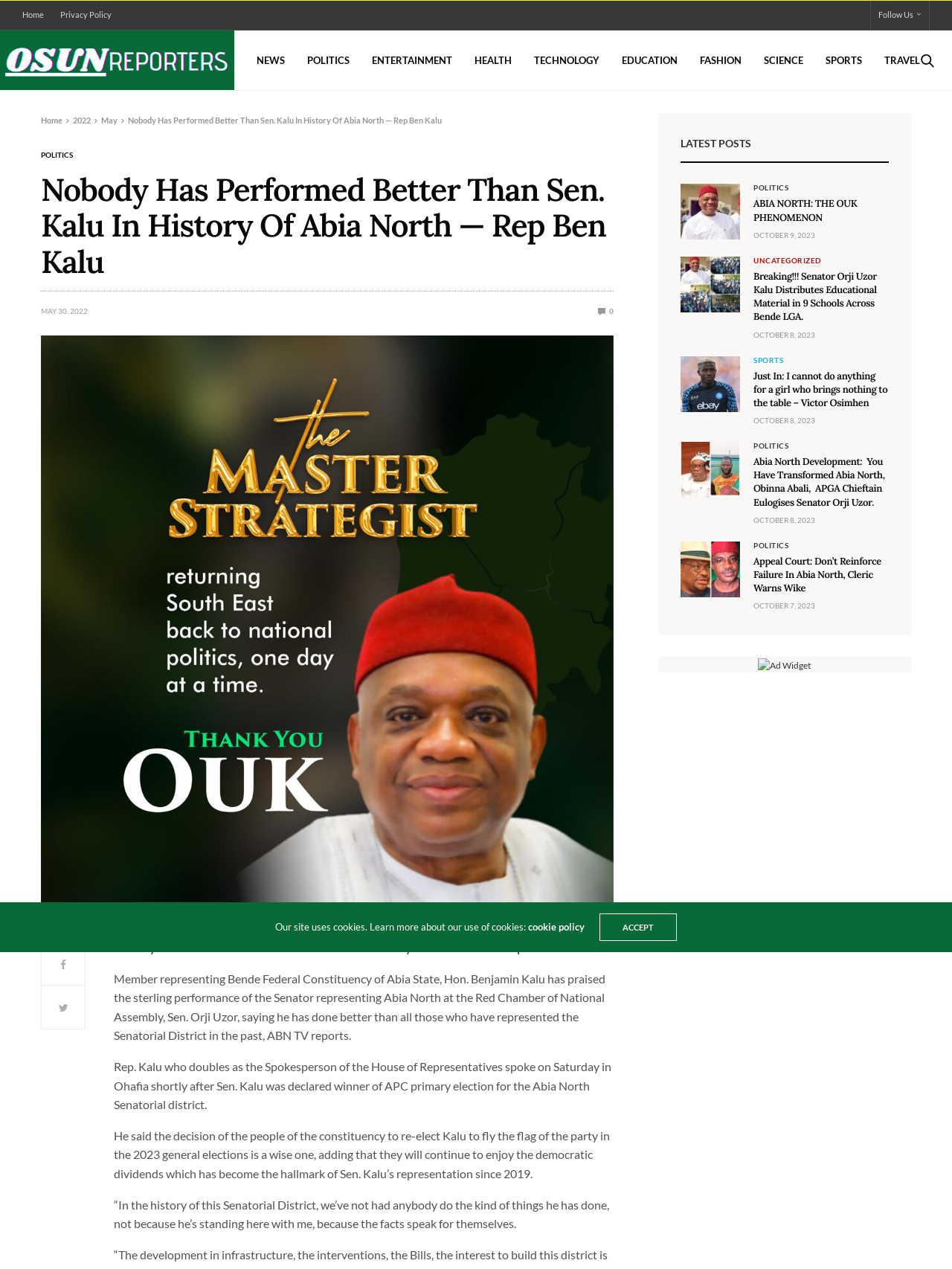How many categories are available on the top navigation bar?
Respond to the question with a well-detailed and thorough answer.

I counted the number of links on the top navigation bar, which are NEWS, POLITICS, ENTERTAINMENT, HEALTH, TECHNOLOGY, EDUCATION, FASHION, SCIENCE, and SPORTS, and found that there are 9 categories.